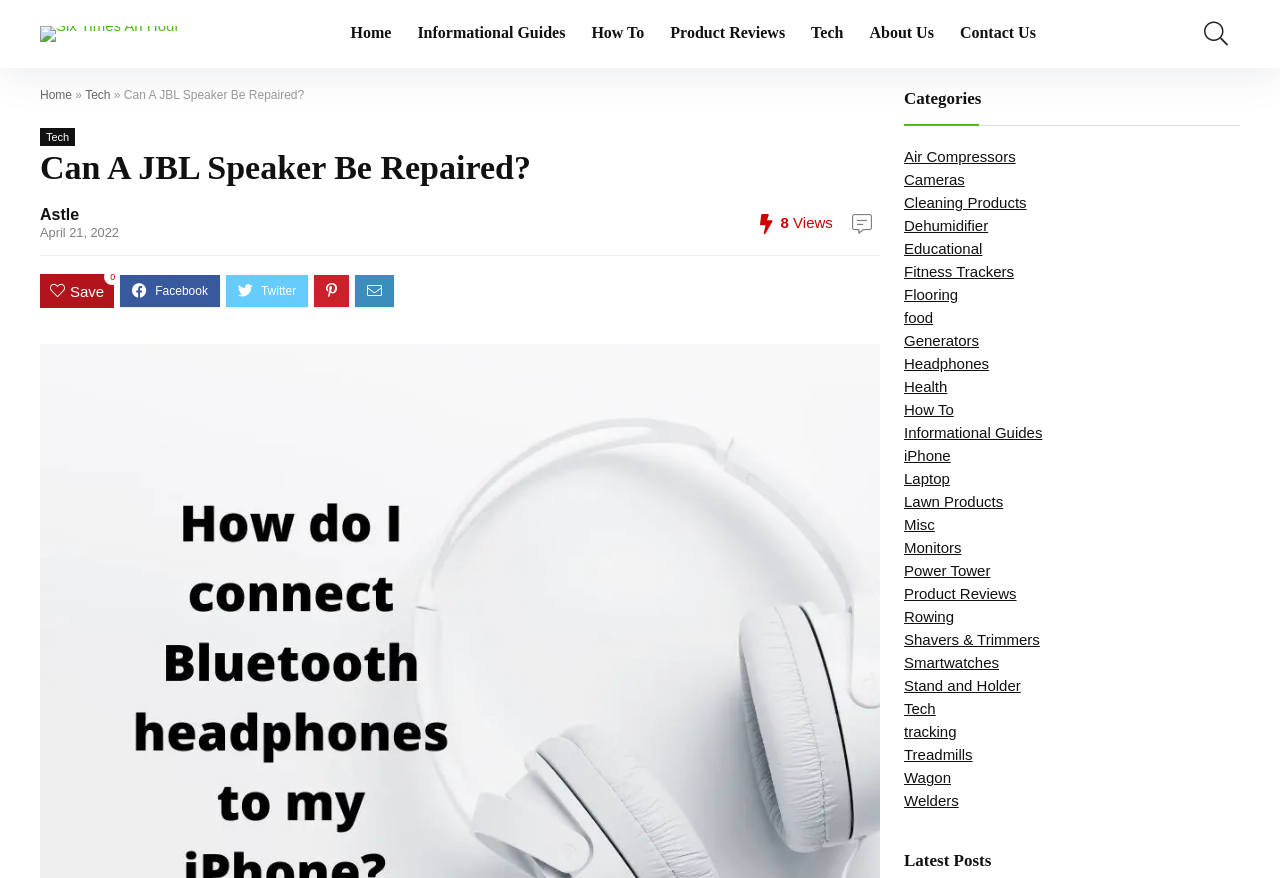Please provide a one-word or phrase answer to the question: 
What is the date of the article?

April 21, 2022